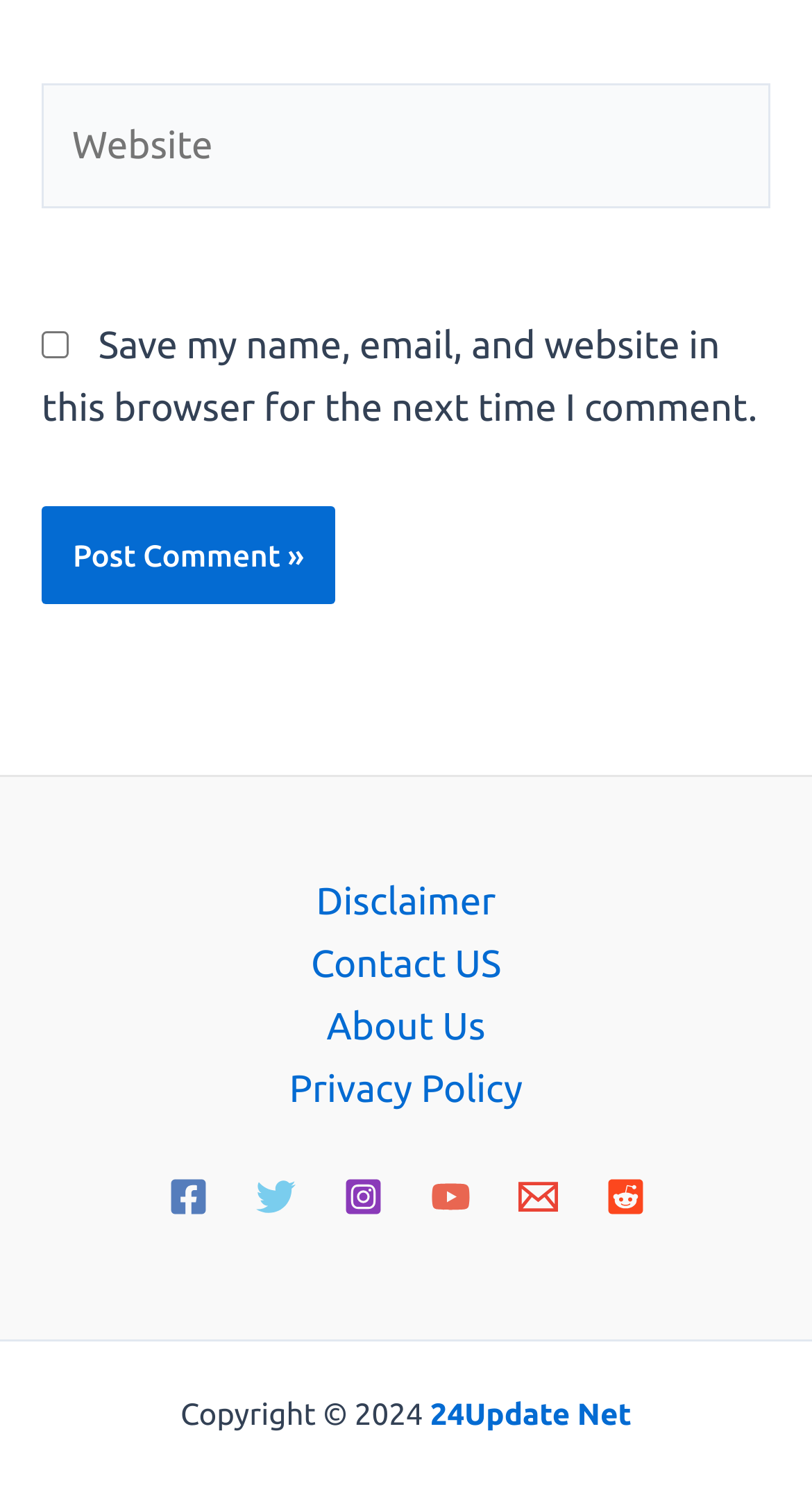Based on the element description, predict the bounding box coordinates (top-left x, top-left y, bottom-right x, bottom-right y) for the UI element in the screenshot: Privacy Policy

[0.305, 0.711, 0.695, 0.754]